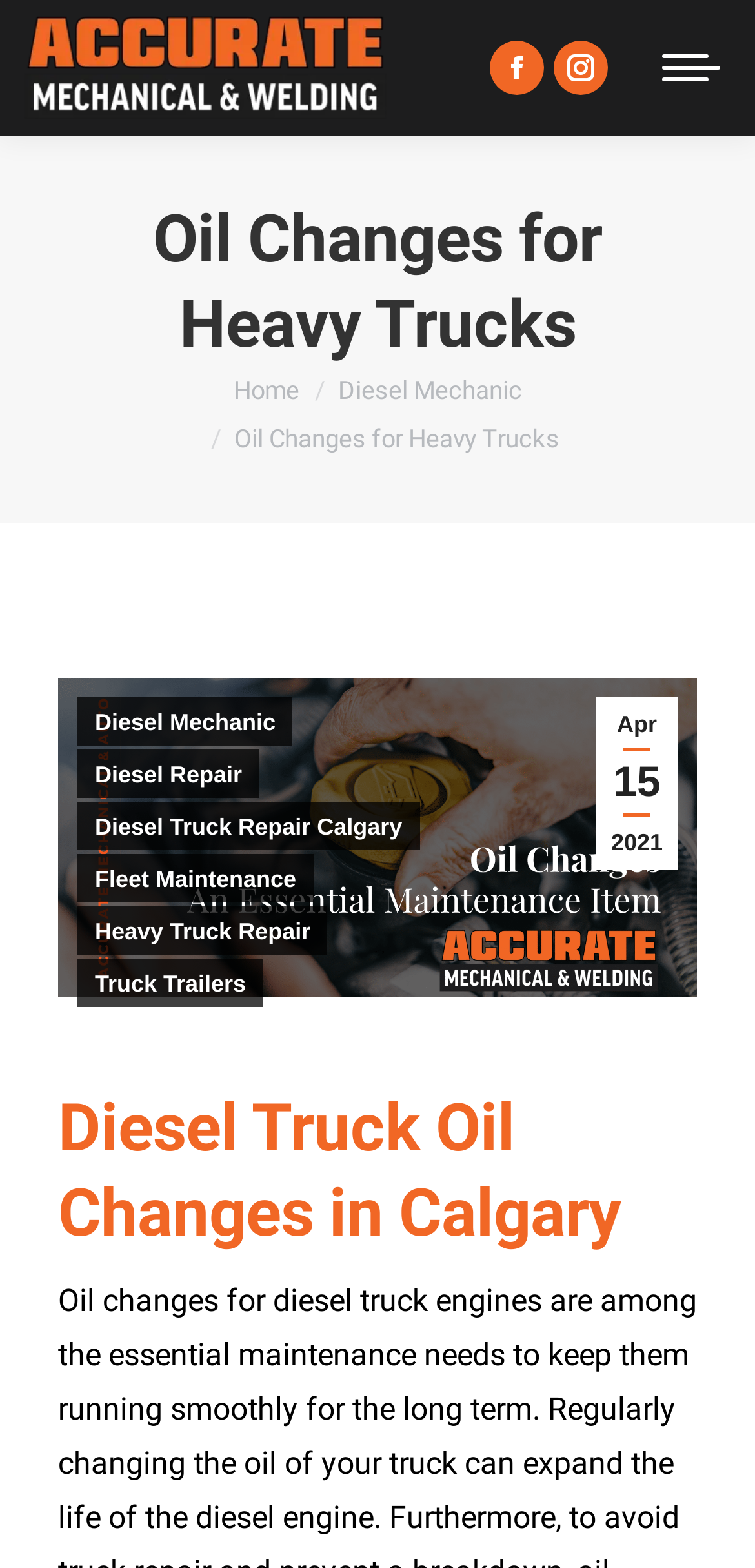Analyze and describe the webpage in a detailed narrative.

The webpage is about oil changes for heavy trucks, specifically diesel engine maintenance. At the top right corner, there is a mobile menu icon and social media links to Facebook and Instagram. On the top left, the company logo "Accurate Mechanical & Welding" is displayed, along with a link to the homepage.

Below the logo, there is a heading "Oil Changes for Heavy Trucks" that spans across the page. Underneath, there is a breadcrumb navigation menu with links to "Home", "Diesel Mechanic", and the current page. 

The main content area has a title "Oil Changes for Heavy Trucks" with a series of links to related topics, including "Apr 15 2021", "Diesel Mechanic", "Diesel Repair", "Diesel Truck Repair Calgary", "Fleet Maintenance", "Heavy Truck Repair", and "Truck Trailers". These links are positioned on the left side of the page.

To the right of these links, there is an image related to "Diesel Repair Calgary". Below the image, there is a heading "Diesel Truck Oil Changes in Calgary" that takes up the full width of the page.

At the bottom right corner, there is a "Go to Top" link with an accompanying icon.